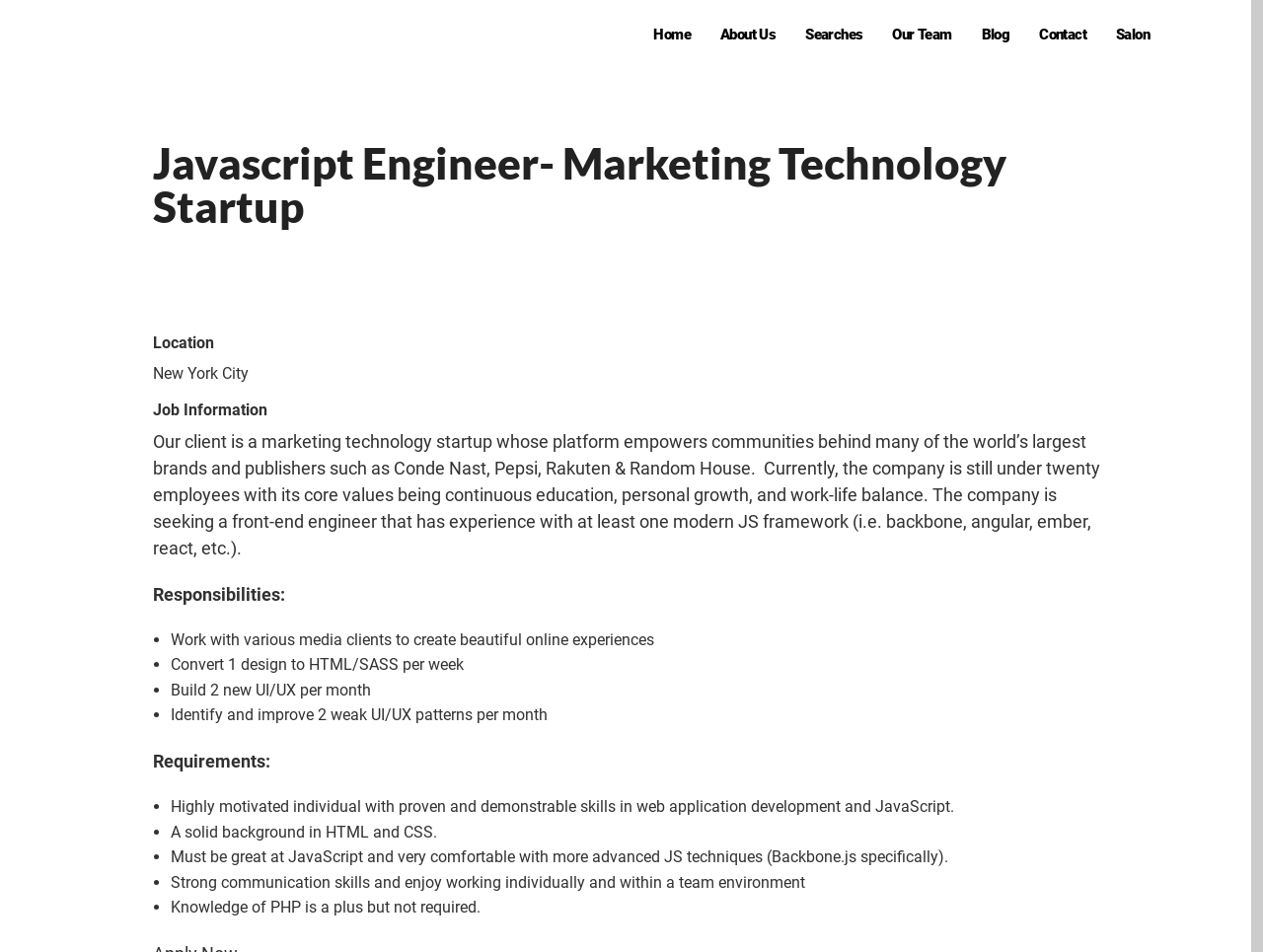Create a detailed narrative of the webpage’s visual and textual elements.

The webpage is a job posting for a Javascript Engineer position at a marketing technology startup. At the top of the page, there is a navigation menu with seven links: "Home", "About Us", "Searches", "Our Team", "Blog", "Contact", and "Salon". 

Below the navigation menu, the job title "Javascript Engineer- Marketing Technology Startup" is prominently displayed as a heading. 

The job description is organized into sections, with "Location" listed as New York City. The "Job Information" section provides an overview of the company, which is a marketing technology startup with a small team of under twenty employees. The company values continuous education, personal growth, and work-life balance.

The job responsibilities are listed in bullet points, including working with media clients to create online experiences, converting designs to HTML/SASS, building new UI/UX, and identifying and improving weak UI/UX patterns. 

The job requirements are also listed in bullet points, including being a highly motivated individual with skills in web application development and JavaScript, having a solid background in HTML and CSS, being proficient in JavaScript, and having strong communication skills. Knowledge of PHP is a plus but not required.